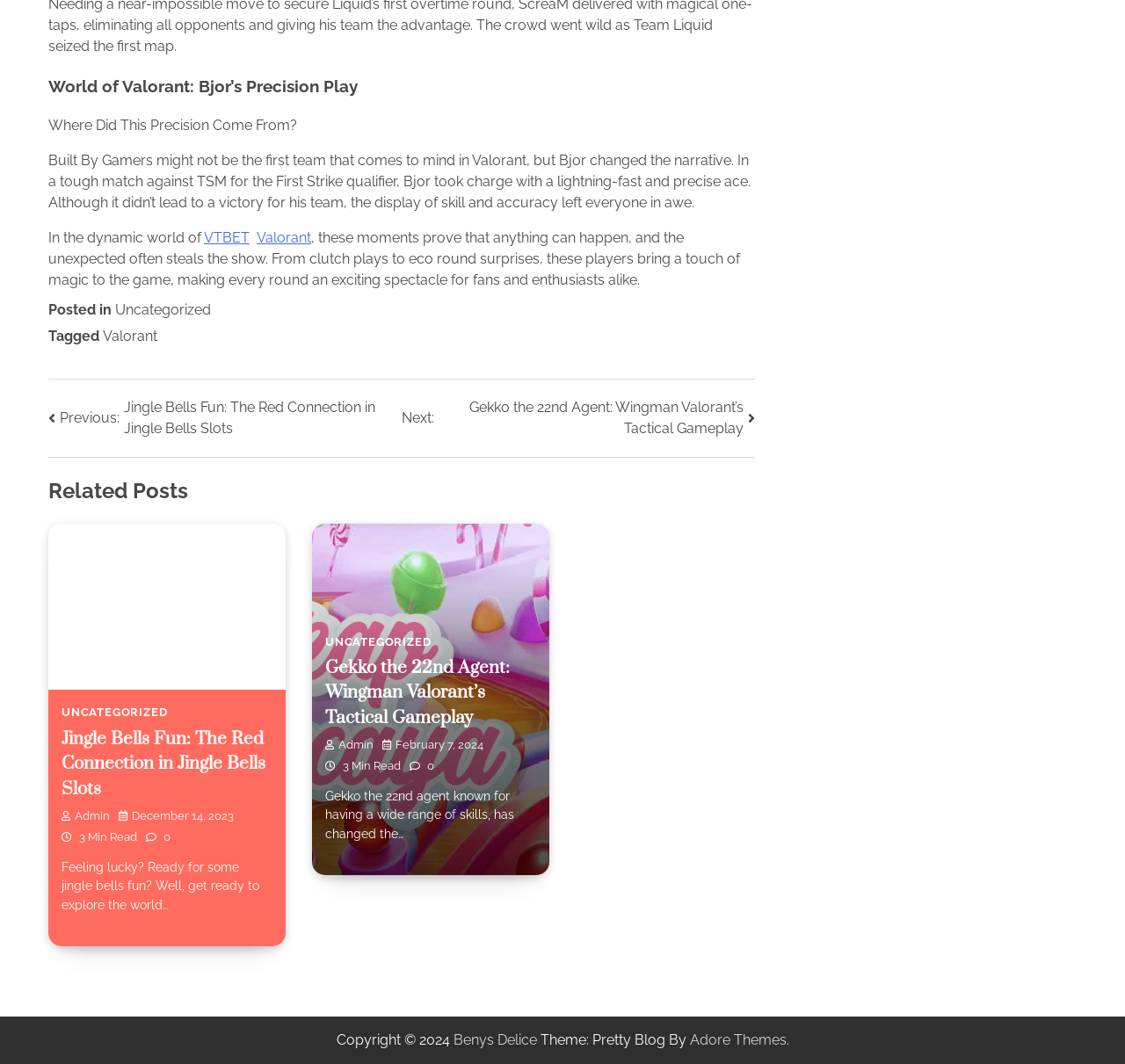Find the bounding box coordinates for the area that must be clicked to perform this action: "Click on the link to learn more about Valorant".

[0.228, 0.215, 0.277, 0.231]